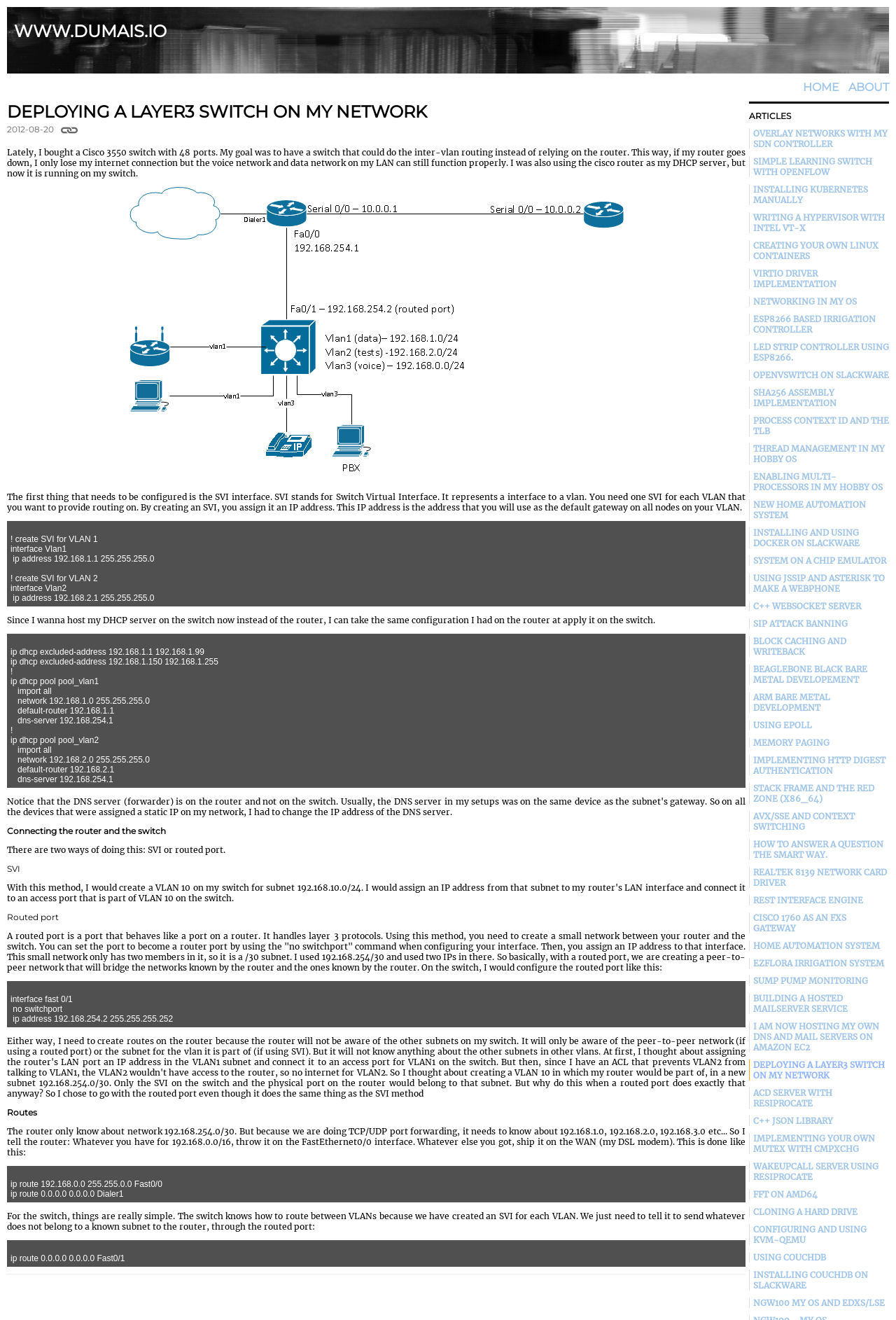Please indicate the bounding box coordinates for the clickable area to complete the following task: "view articles". The coordinates should be specified as four float numbers between 0 and 1, i.e., [left, top, right, bottom].

[0.836, 0.084, 0.883, 0.092]